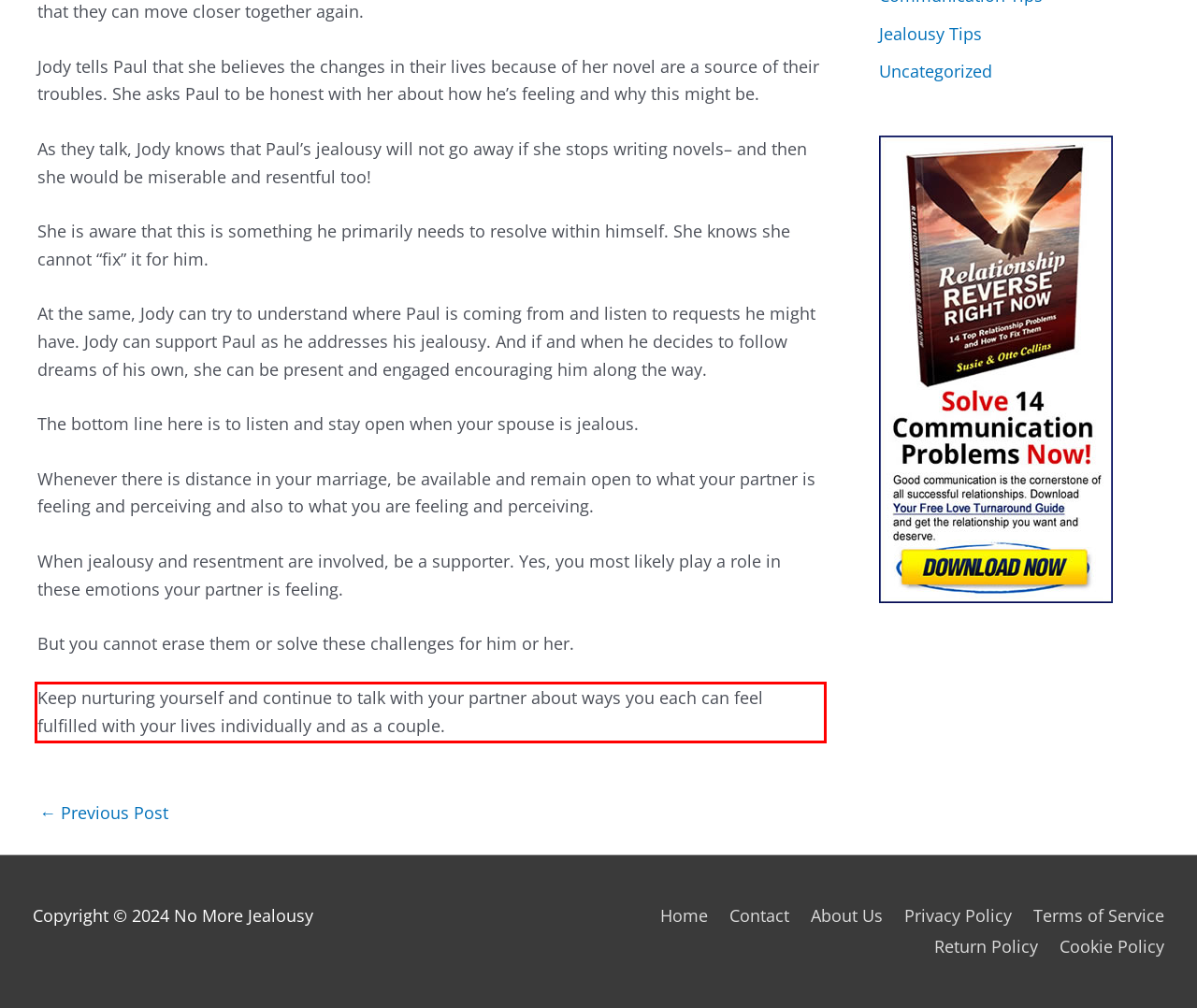In the given screenshot, locate the red bounding box and extract the text content from within it.

Keep nurturing yourself and continue to talk with your partner about ways you each can feel fulfilled with your lives individually and as a couple.